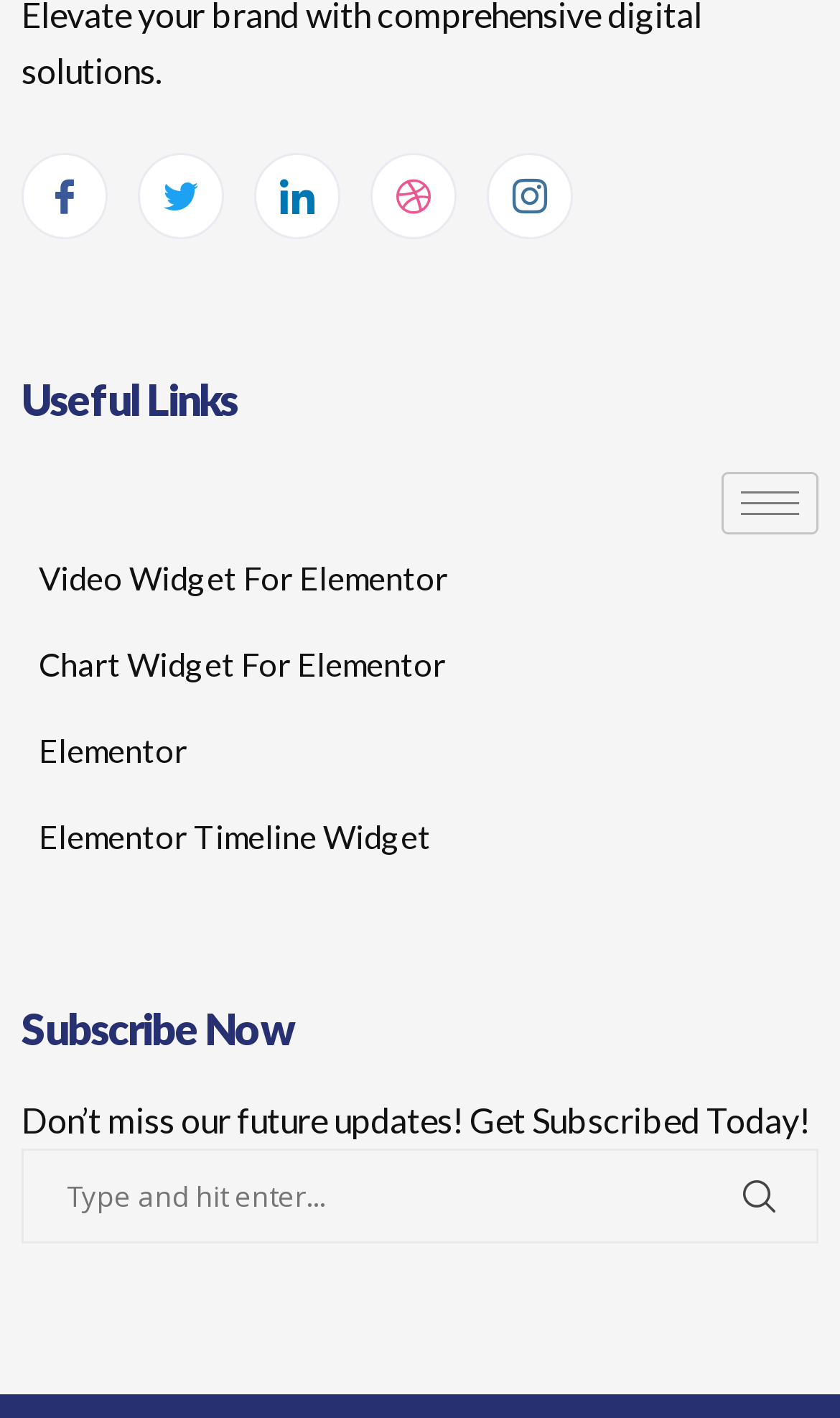Determine the bounding box coordinates of the clickable element to complete this instruction: "Click the Search button". Provide the coordinates in the format of four float numbers between 0 and 1, [left, top, right, bottom].

None